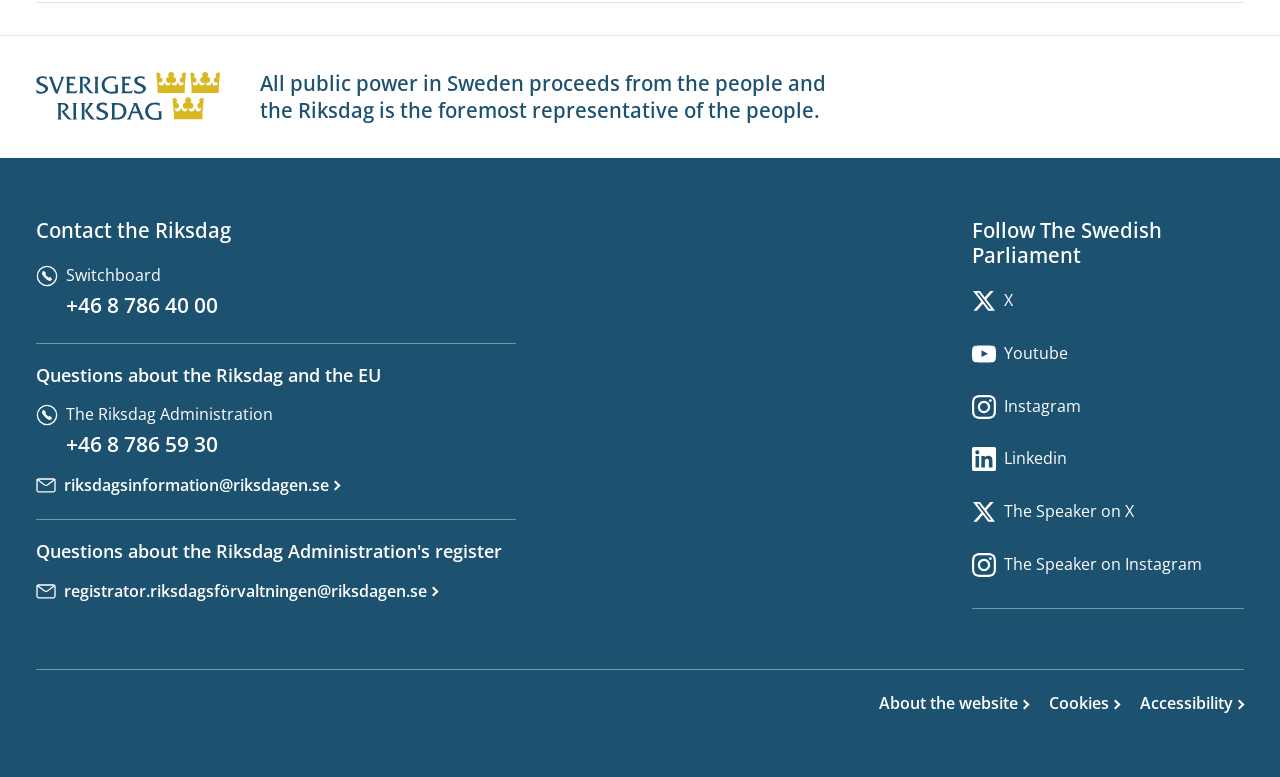Please examine the image and provide a detailed answer to the question: What is the email address for questions about the Riksdag and the EU?

The email address is located under the 'Questions about the Riksdag and the EU' heading, and it is a link with the text 'riksdagsinformation@riksdagen.se'.